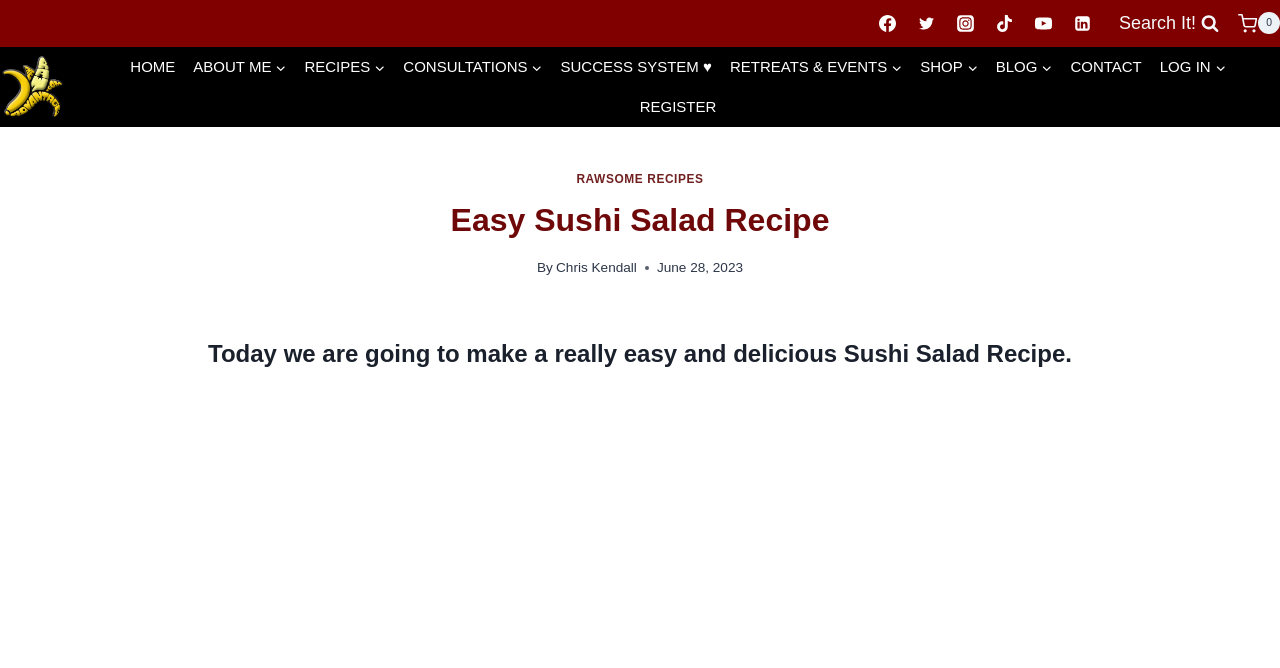Please answer the following query using a single word or phrase: 
What is the number of items in the shopping cart?

0